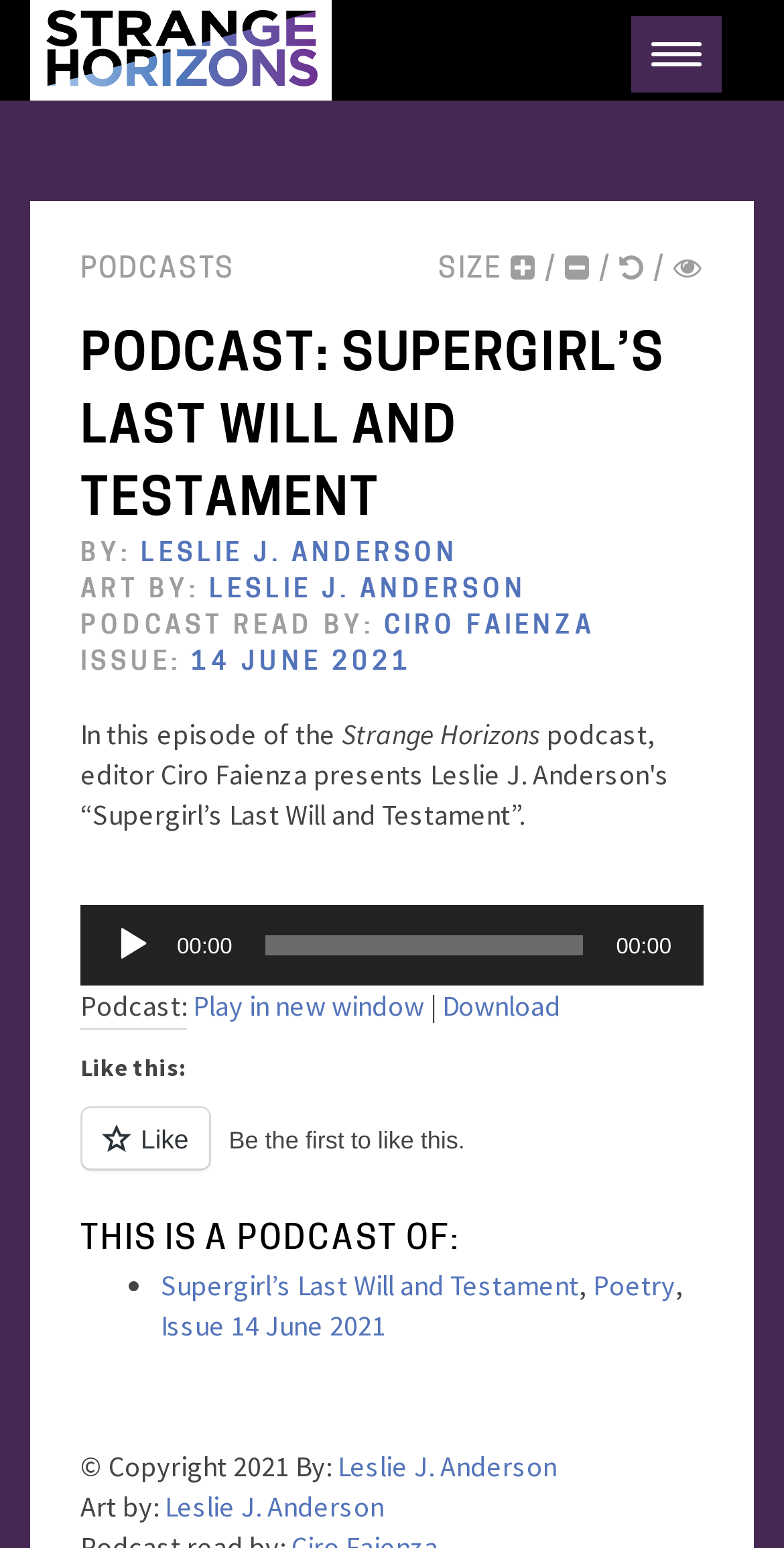Please give the bounding box coordinates of the area that should be clicked to fulfill the following instruction: "Click the SaluteMyJob logo". The coordinates should be in the format of four float numbers from 0 to 1, i.e., [left, top, right, bottom].

None